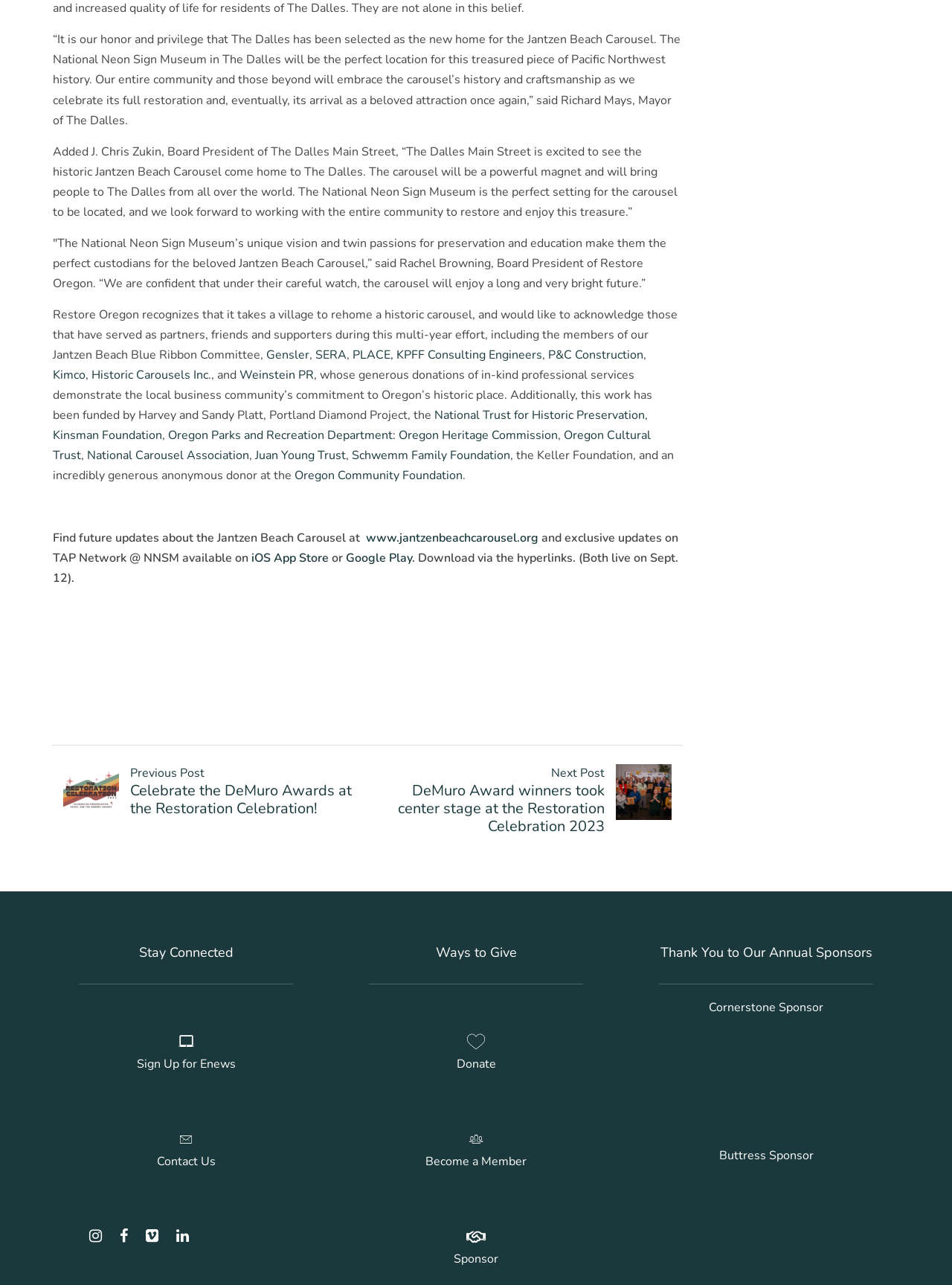Please reply to the following question using a single word or phrase: 
What is the bounding box coordinate of the link 'Gensler'?

[0.28, 0.27, 0.325, 0.282]